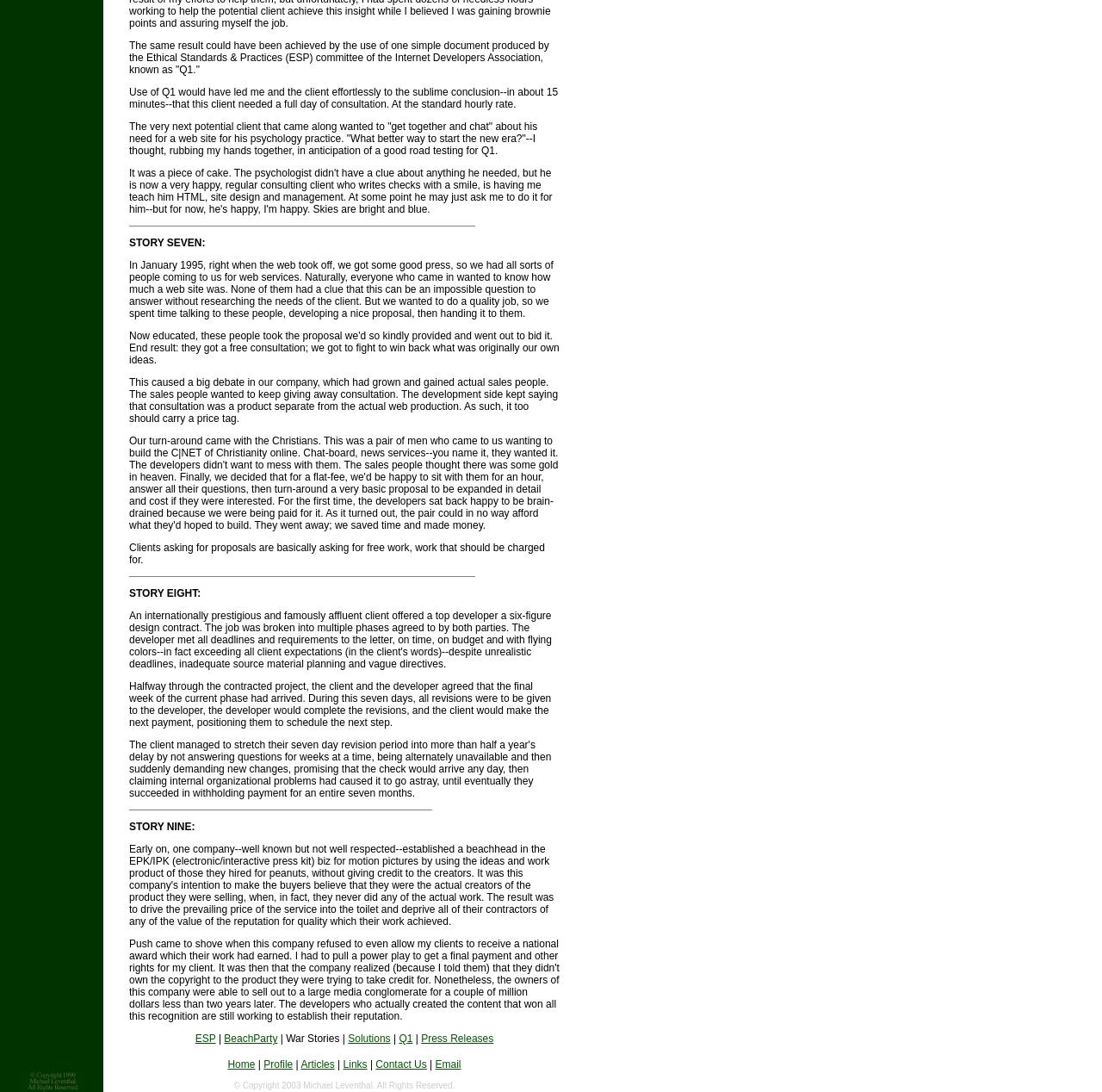Find the bounding box coordinates of the clickable region needed to perform the following instruction: "go to Home". The coordinates should be provided as four float numbers between 0 and 1, i.e., [left, top, right, bottom].

[0.207, 0.969, 0.232, 0.98]